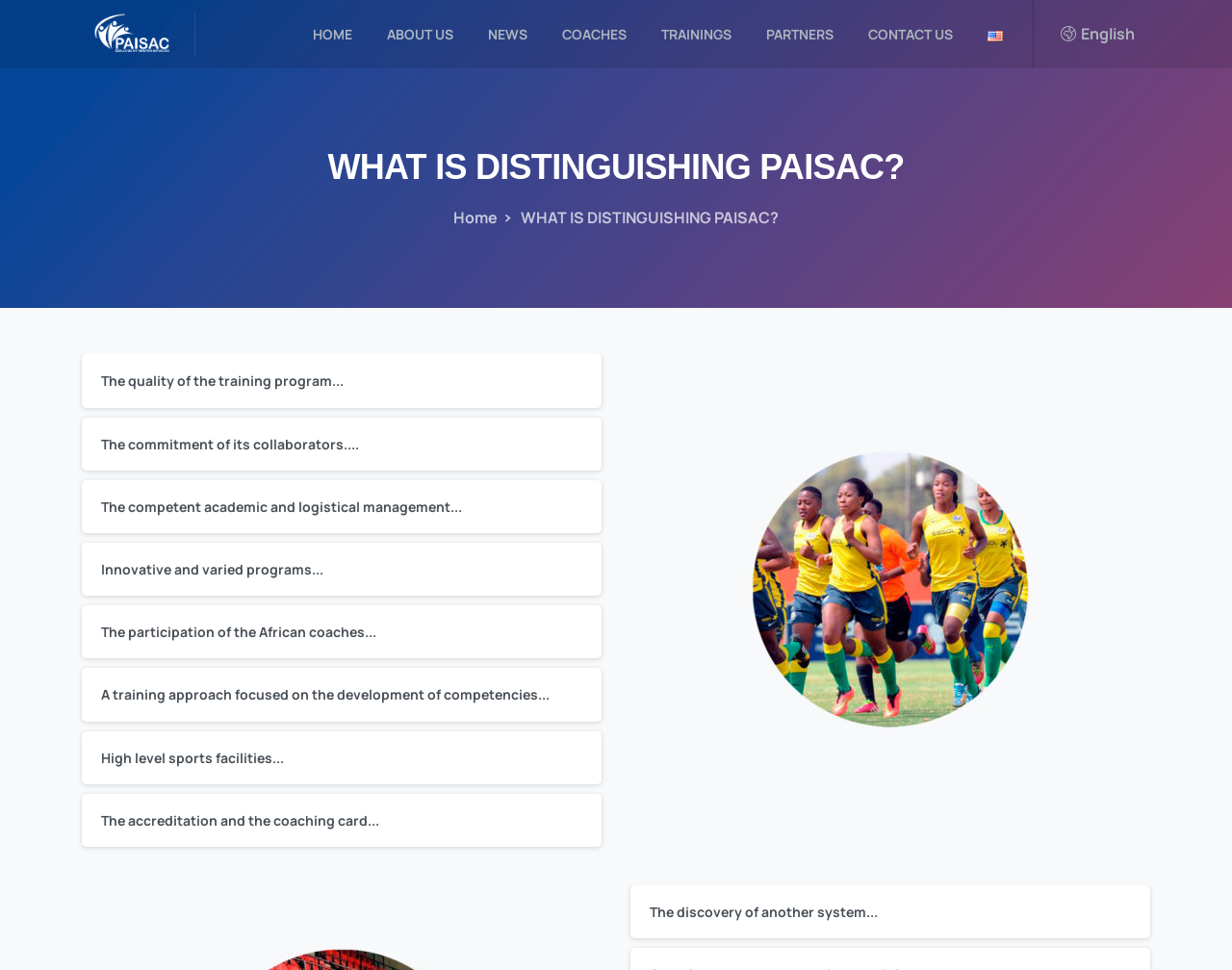Highlight the bounding box coordinates of the region I should click on to meet the following instruction: "Click the HOME link".

[0.248, 0.013, 0.292, 0.057]